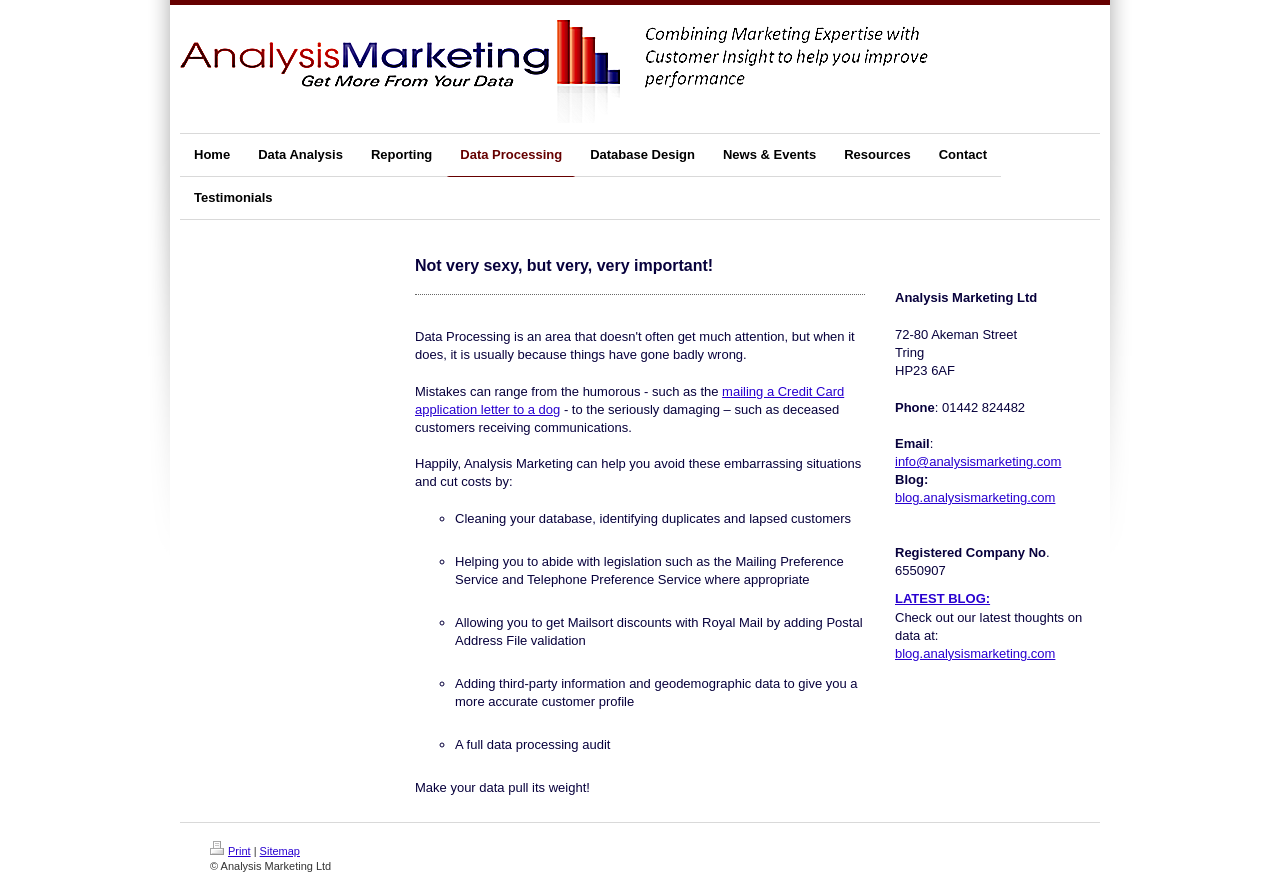Please identify the bounding box coordinates of the element's region that needs to be clicked to fulfill the following instruction: "Check out the latest blog". The bounding box coordinates should consist of four float numbers between 0 and 1, i.e., [left, top, right, bottom].

[0.699, 0.674, 0.774, 0.691]